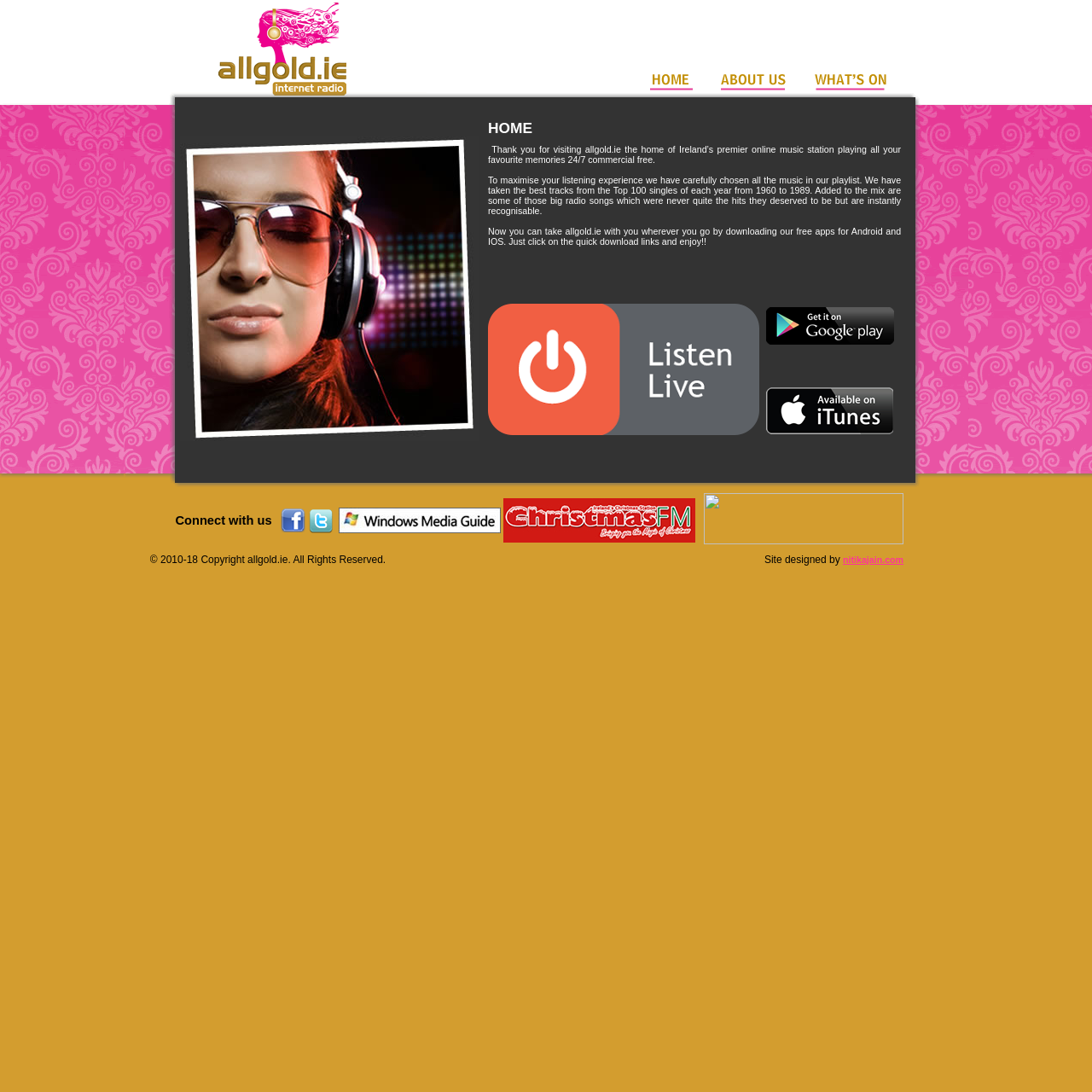Reply to the question with a single word or phrase:
How many social media platforms can you connect with?

4